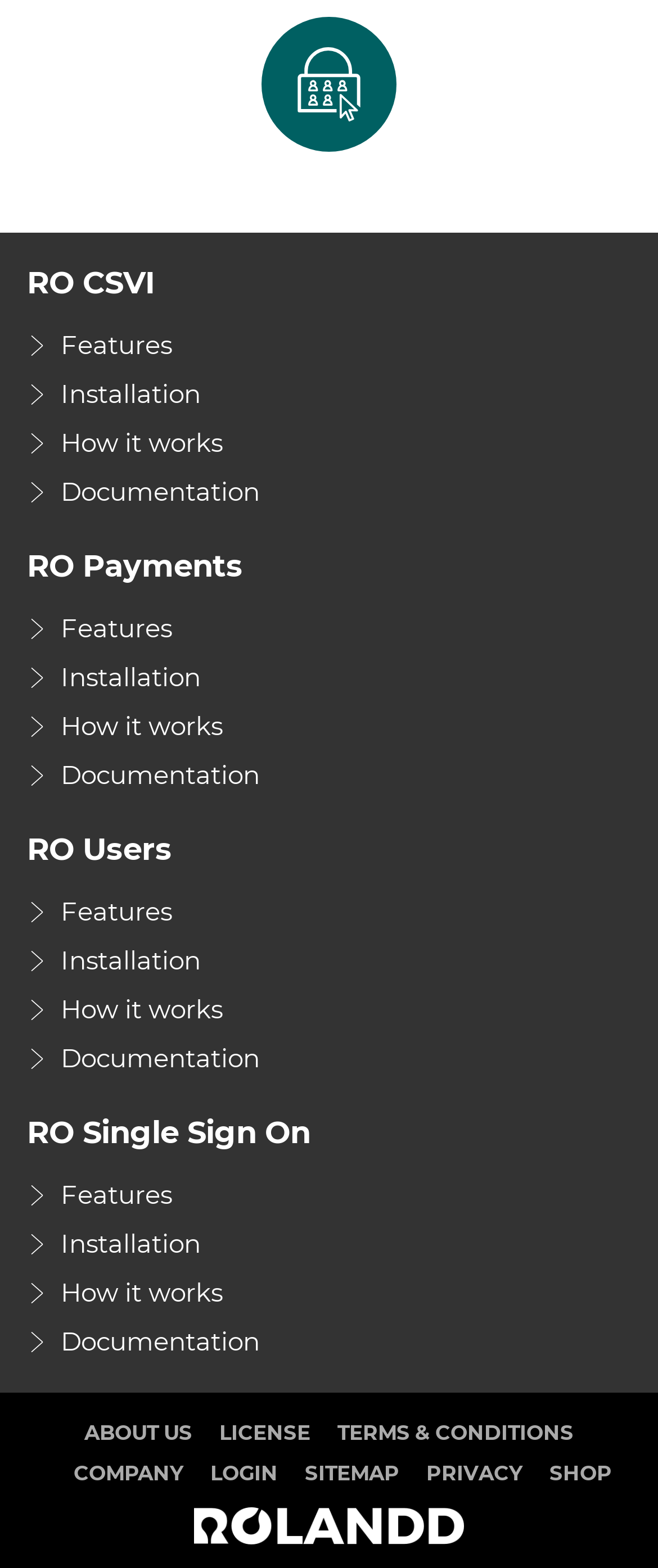Is there a link to SHOP on the webpage?
Answer the question using a single word or phrase, according to the image.

Yes